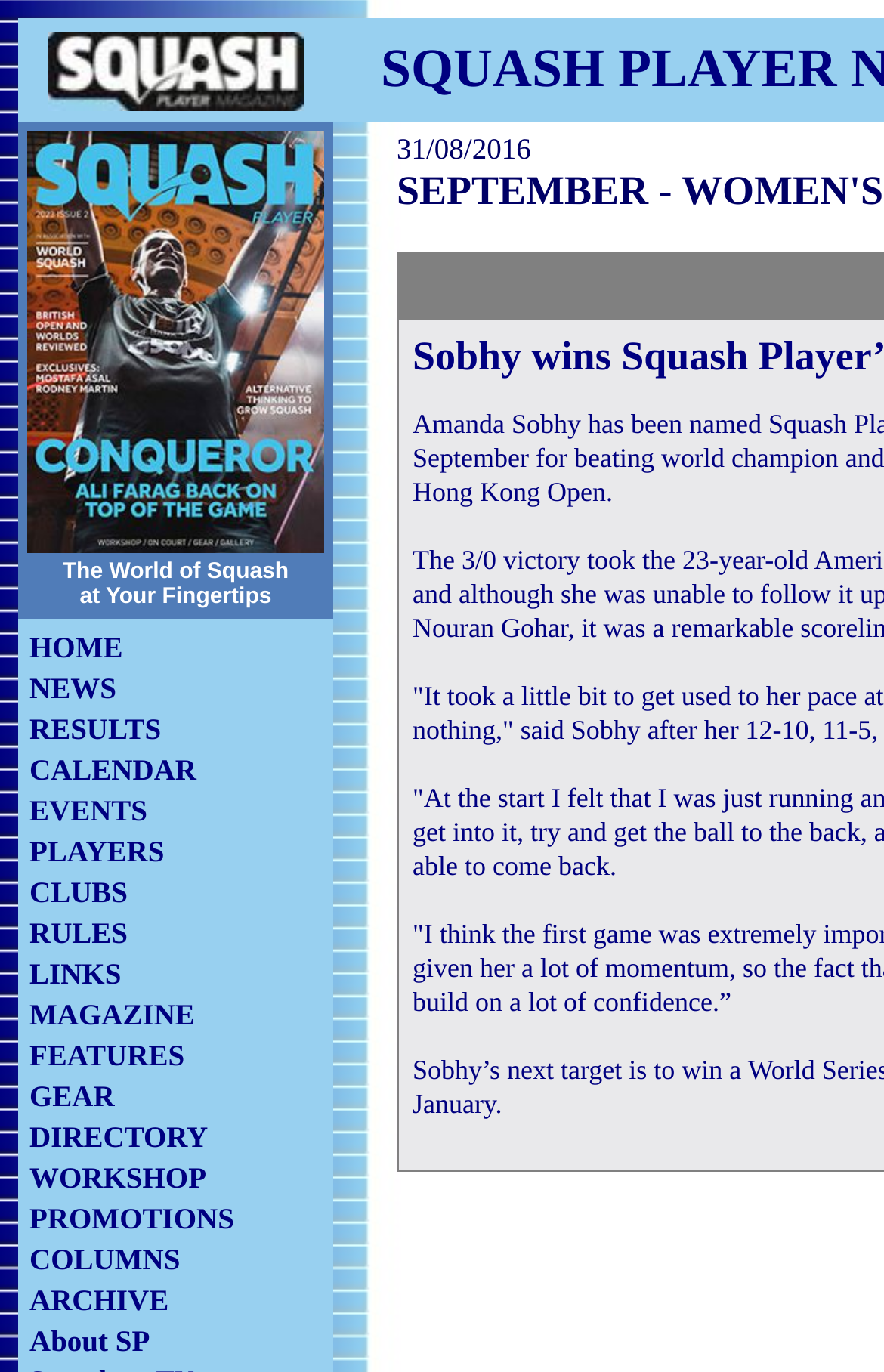Give a short answer to this question using one word or a phrase:
Is there a search function on this website?

No